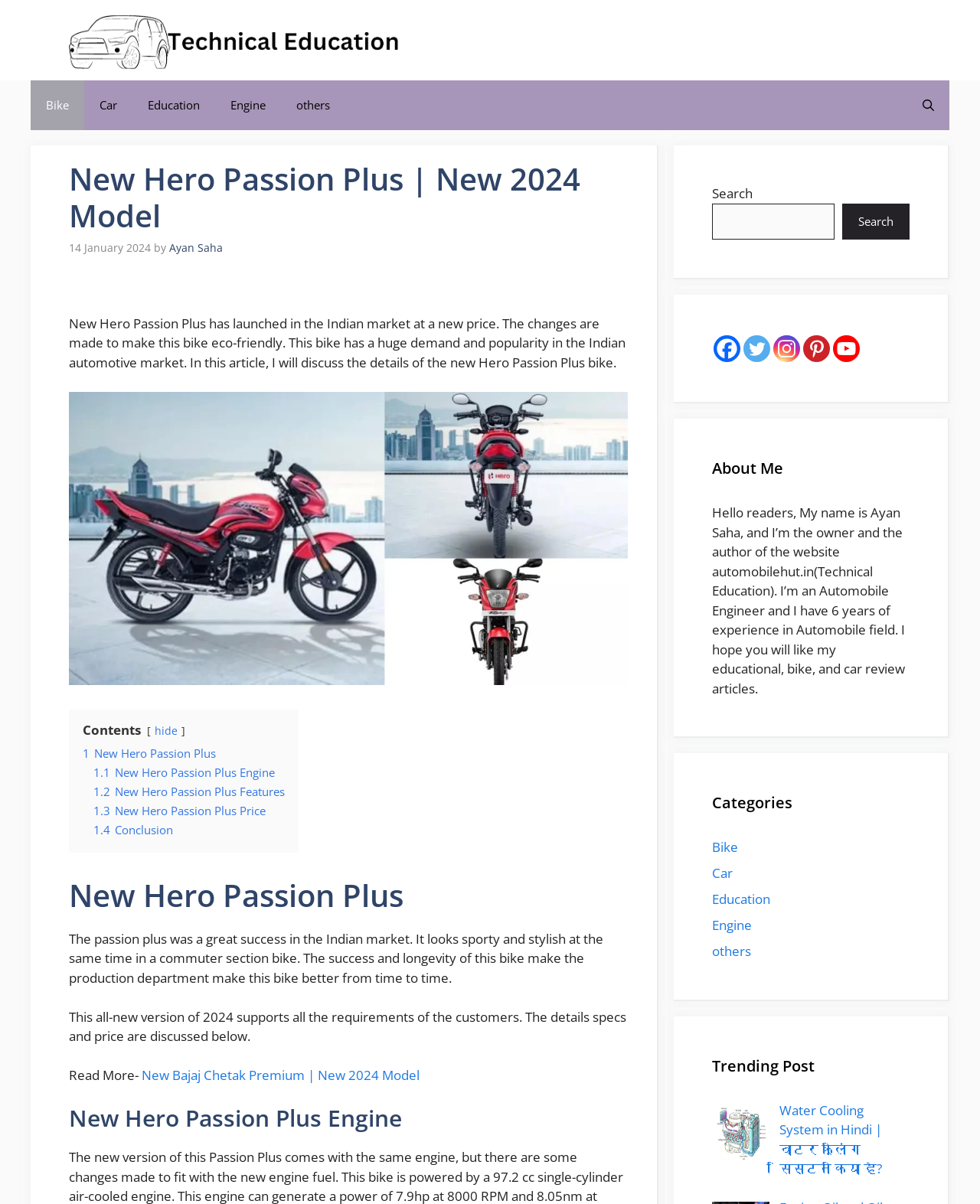Determine the bounding box coordinates of the UI element described by: "1 New Hero Passion Plus".

[0.084, 0.619, 0.22, 0.632]